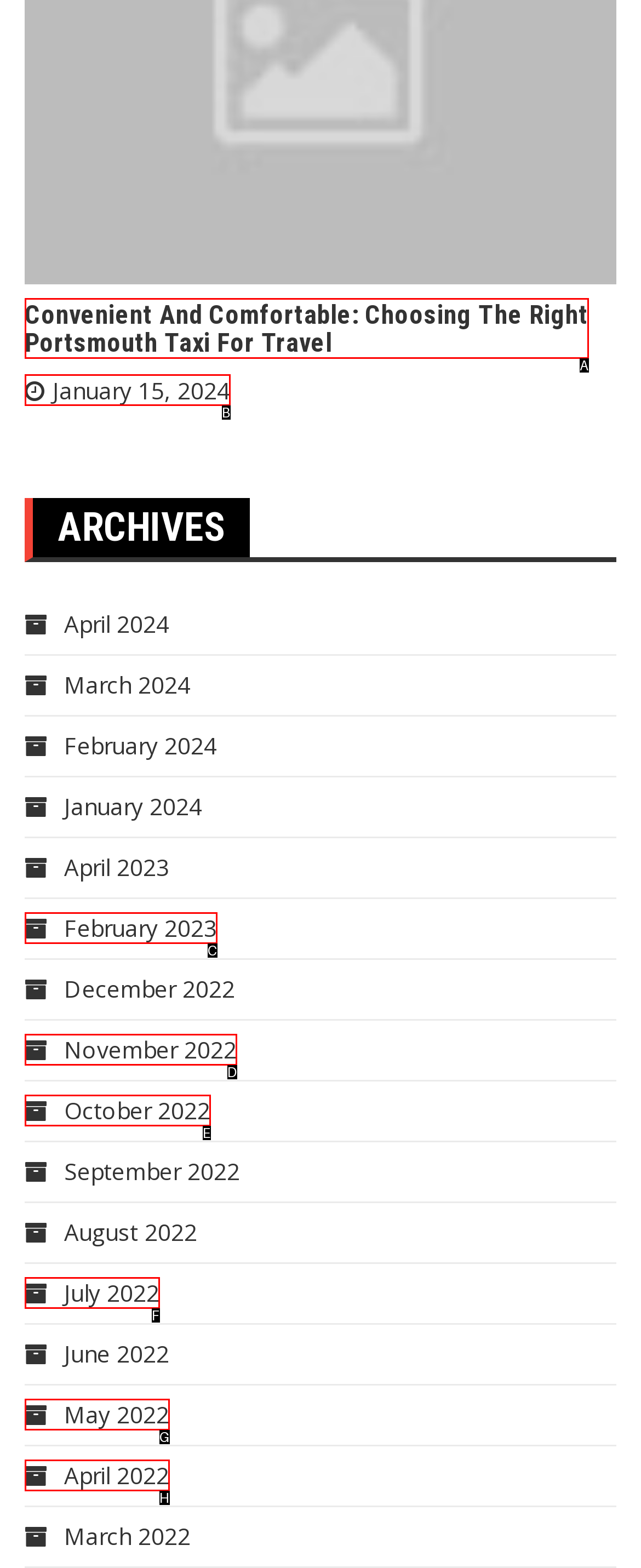Identify the letter corresponding to the UI element that matches this description: January 15, 2024April 8, 2024
Answer using only the letter from the provided options.

B